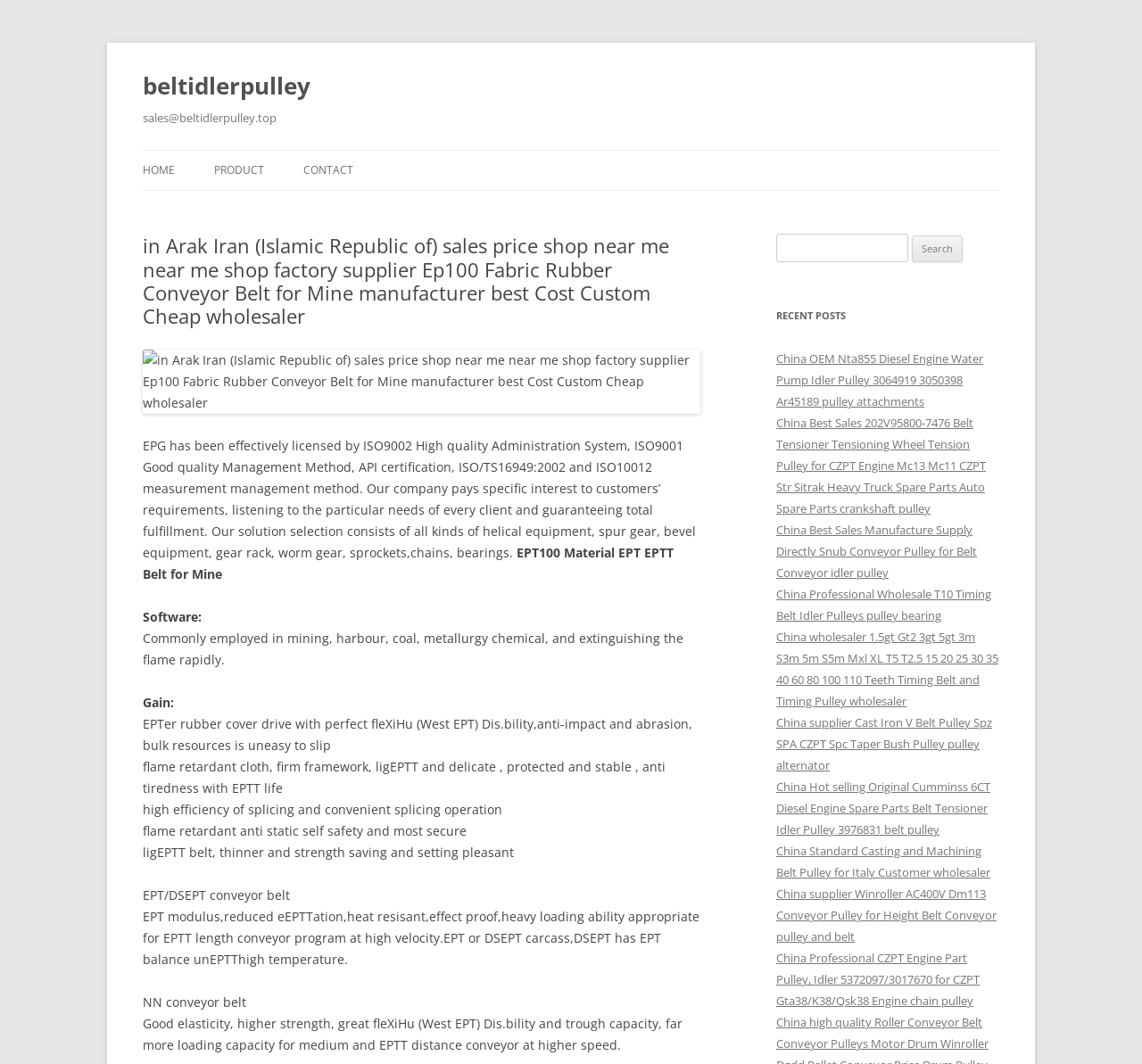Locate the bounding box coordinates of the area you need to click to fulfill this instruction: 'Click on HOME'. The coordinates must be in the form of four float numbers ranging from 0 to 1: [left, top, right, bottom].

[0.125, 0.142, 0.153, 0.179]